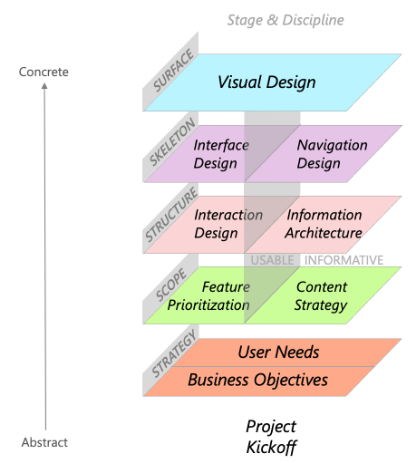Answer succinctly with a single word or phrase:
What is the orientation of the graphic?

Vertical